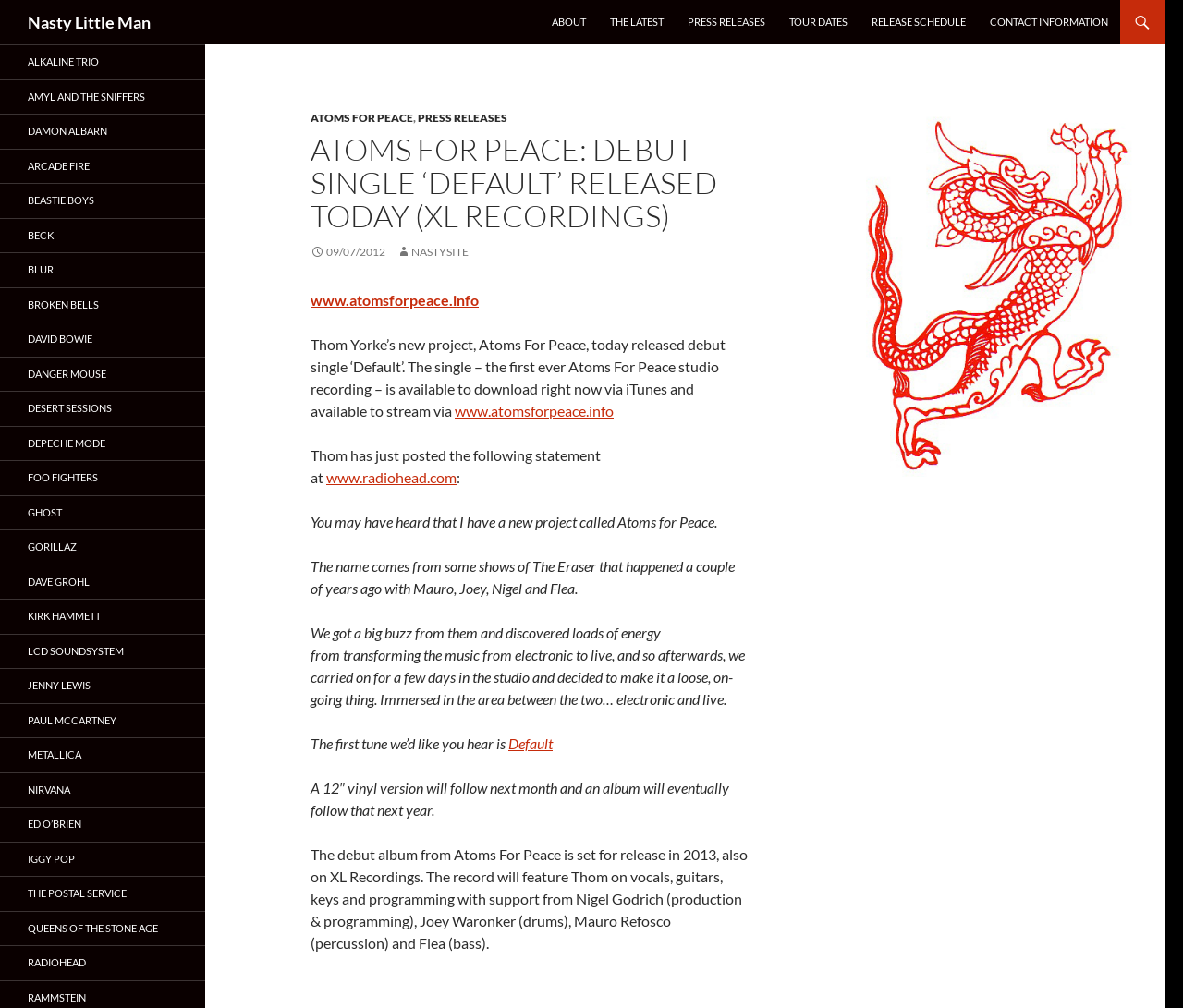What is the name of the debut single released by Atoms For Peace?
Please provide a comprehensive answer based on the contents of the image.

The answer can be found in the article section of the webpage, where it is mentioned that 'Thom Yorke’s new project, Atoms For Peace, today released debut single ‘Default’’.